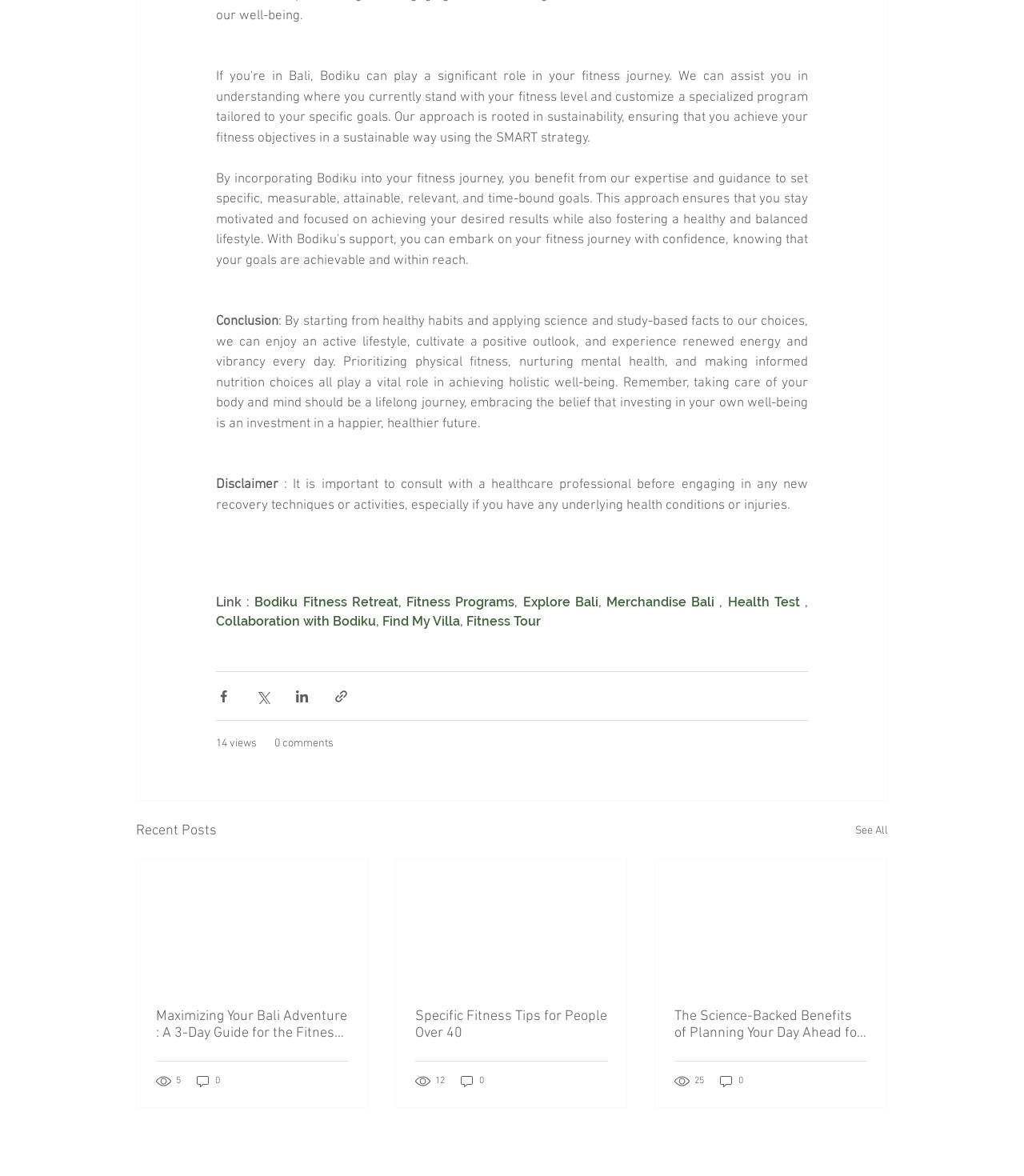Please identify the bounding box coordinates of the element's region that I should click in order to complete the following instruction: "Click on Bodiku Fitness Retreat". The bounding box coordinates consist of four float numbers between 0 and 1, i.e., [left, top, right, bottom].

[0.244, 0.505, 0.392, 0.518]